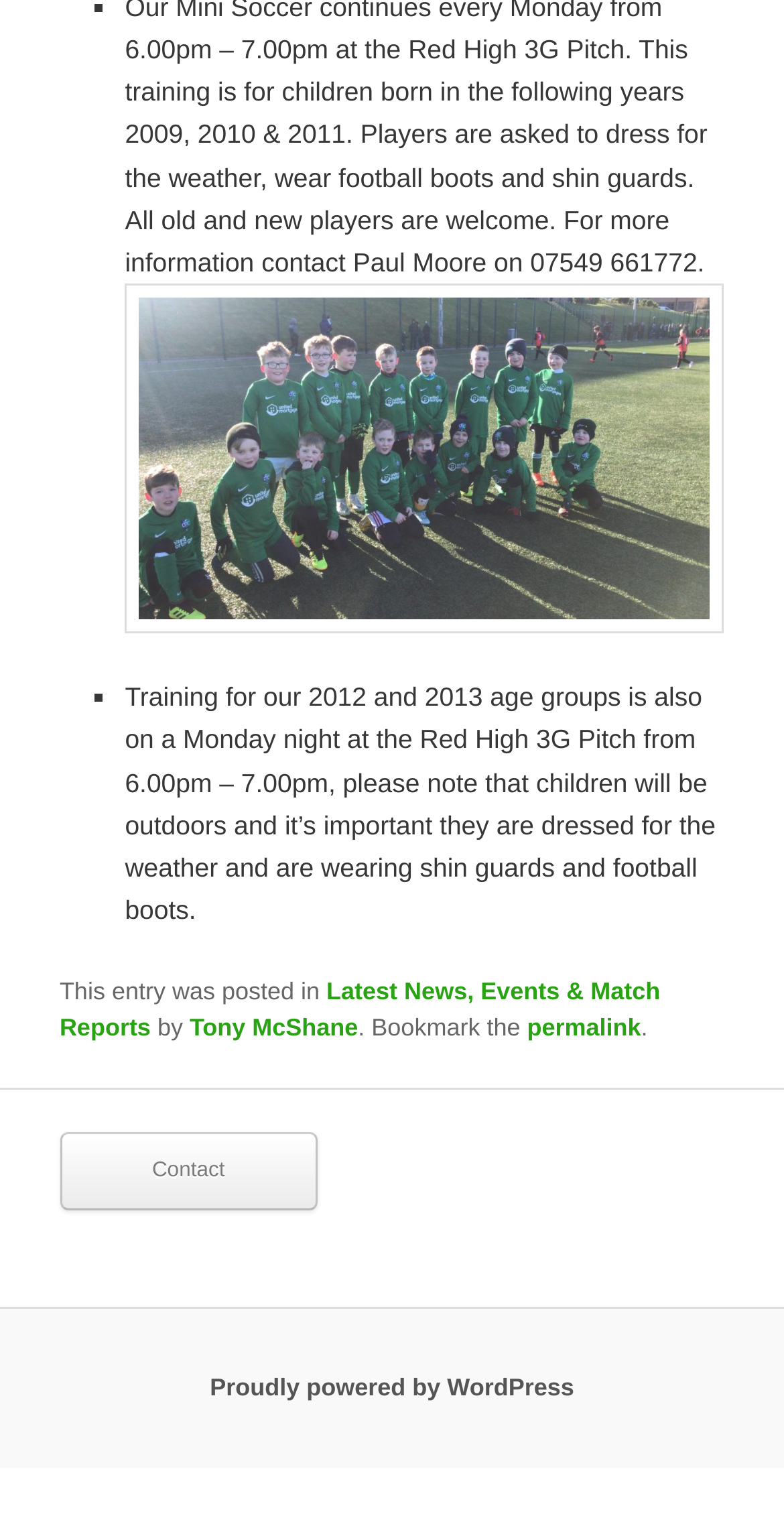Based on the element description: "Tony McShane", identify the UI element and provide its bounding box coordinates. Use four float numbers between 0 and 1, [left, top, right, bottom].

[0.242, 0.667, 0.457, 0.685]